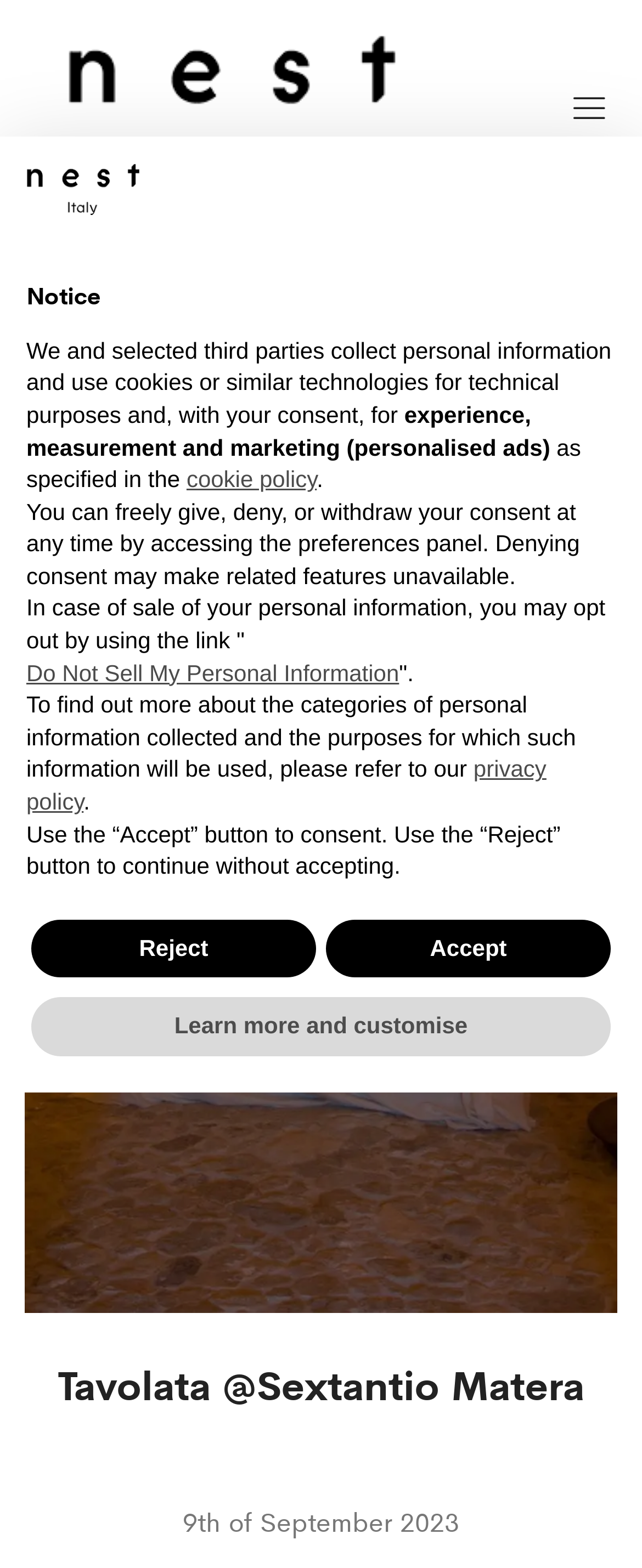Use one word or a short phrase to answer the question provided: 
How many buttons are there in the notice section?

3